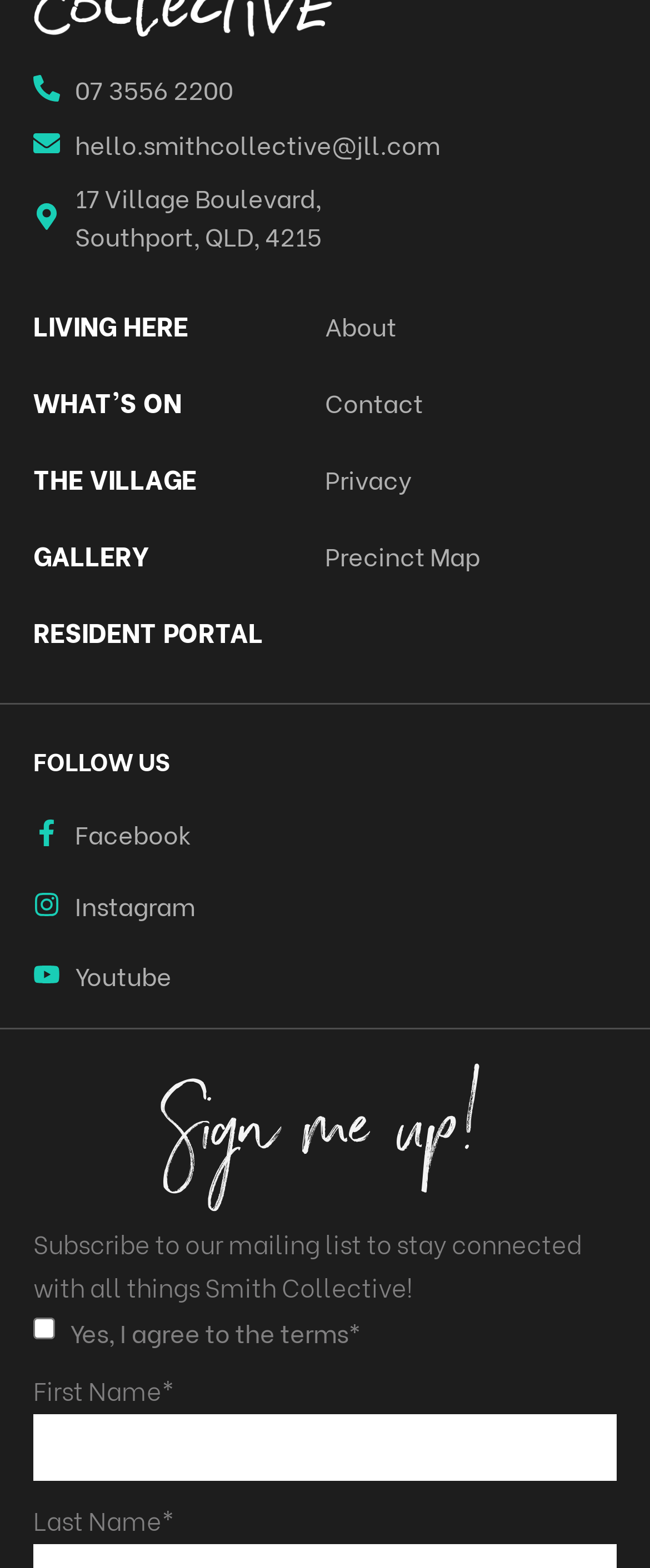What are the social media platforms available for following?
Look at the screenshot and provide an in-depth answer.

I found the social media platforms by looking at the link elements with IDs 290, 291, and 292, which are located near the bottom of the page and contain the social media platform names.